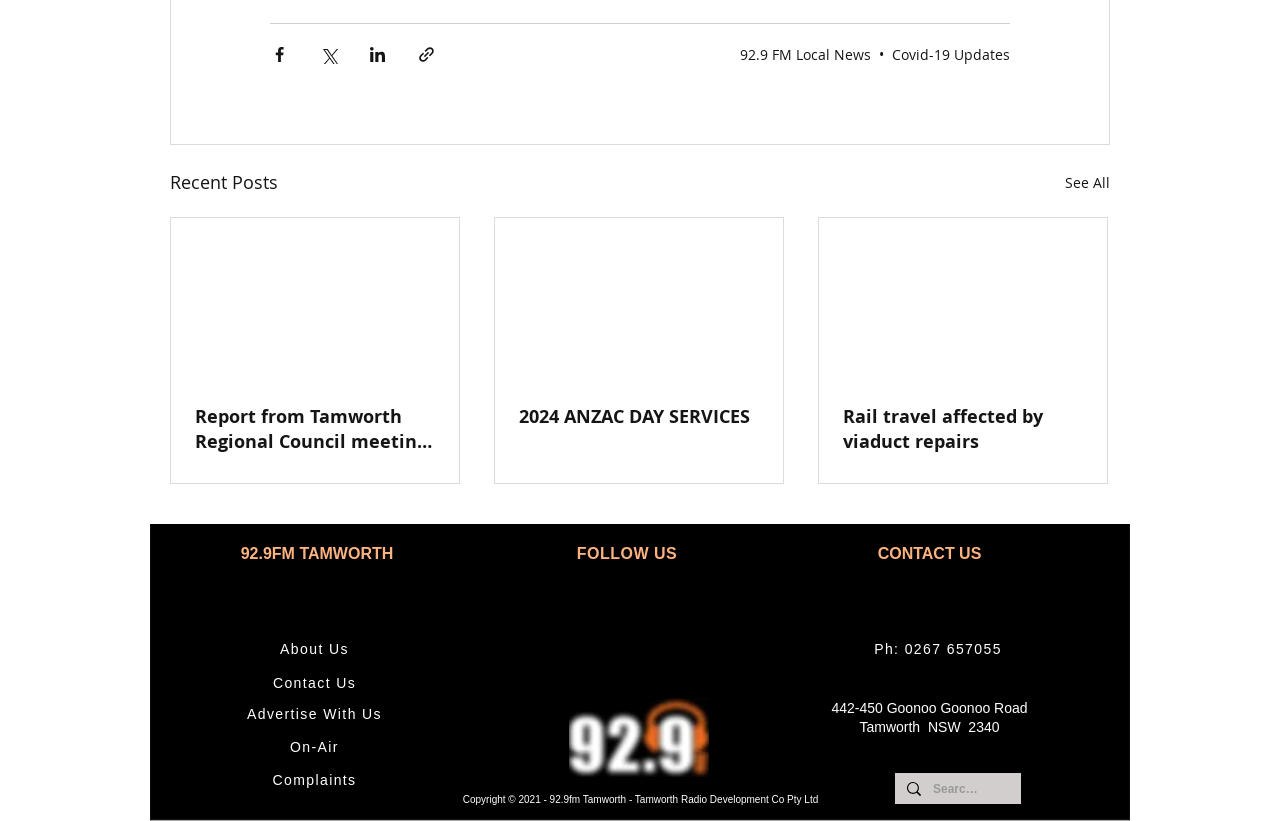Using the information in the image, give a comprehensive answer to the question: 
What is the recent post about?

I found the answer by looking at the link 'Report from Tamworth Regional Council meeting Tuesday, May 28' in the article section, which is one of the recent posts on the webpage.